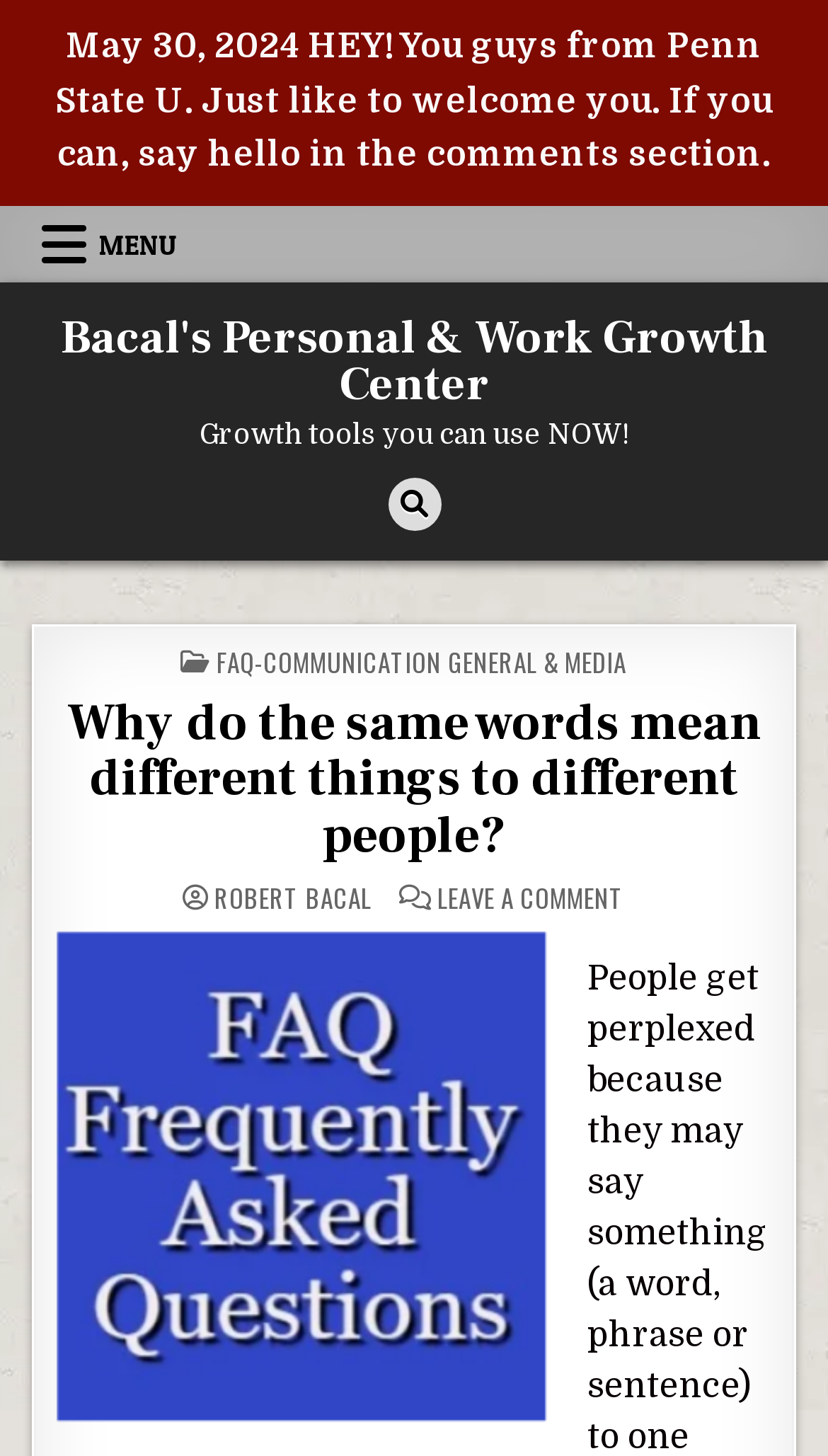Identify the webpage's primary heading and generate its text.

Why do the same words mean different things to different people?